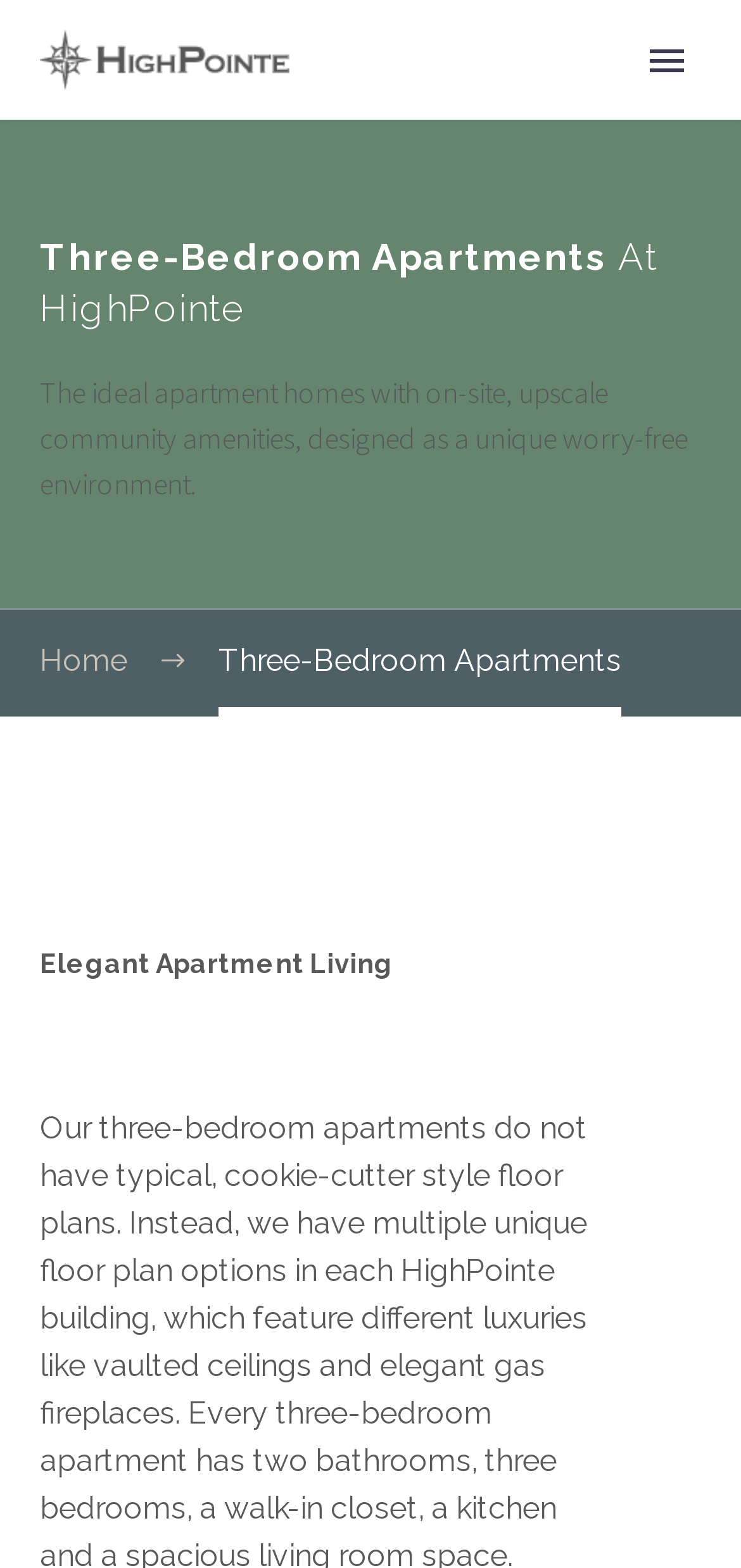Please determine the bounding box coordinates, formatted as (top-left x, top-left y, bottom-right x, bottom-right y), with all values as floating point numbers between 0 and 1. Identify the bounding box of the region described as: Refer a Friend

[0.056, 0.411, 0.944, 0.474]